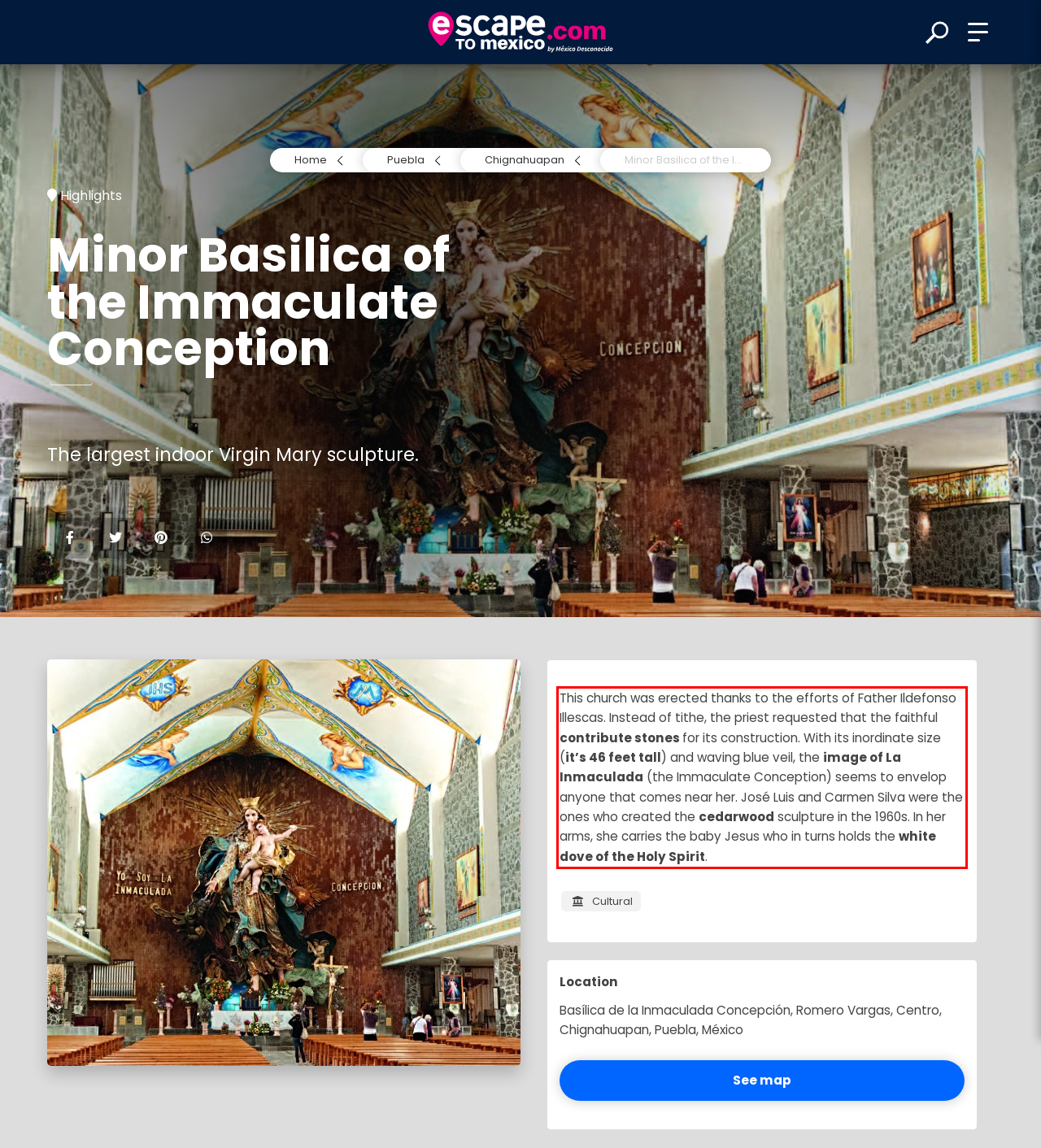Using the provided screenshot of a webpage, recognize and generate the text found within the red rectangle bounding box.

This church was erected thanks to the efforts of Father Ildefonso Illescas. Instead of tithe, the priest requested that the faithful contribute stones for its construction. With its inordinate size (it’s 46 feet tall) and waving blue veil, the image of La Inmaculada (the Immaculate Conception) seems to envelop anyone that comes near her. José Luis and Carmen Silva were the ones who created the cedarwood sculpture in the 1960s. In her arms, she carries the baby Jesus who in turns holds the white dove of the Holy Spirit.